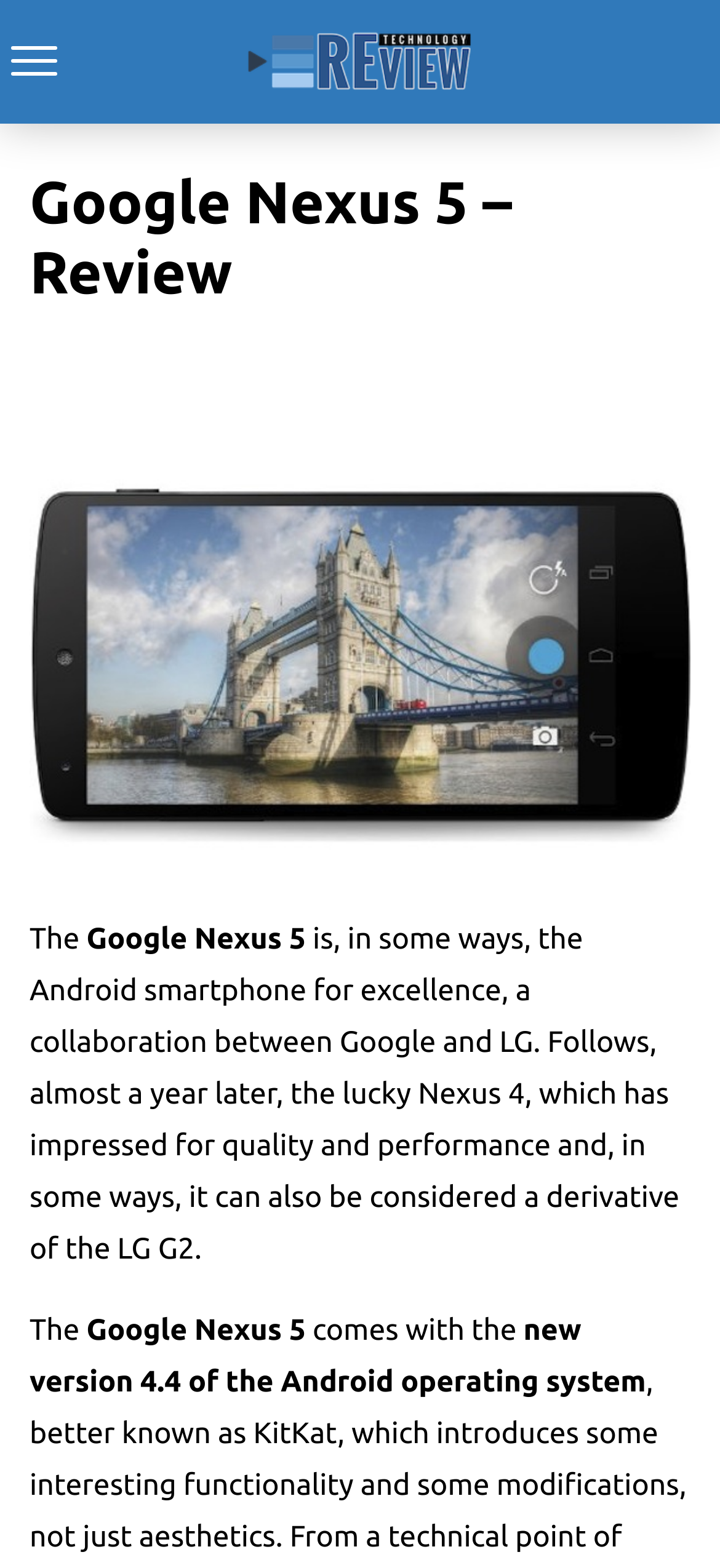What is the LG model that the Nexus 5 can be considered a derivative of?
Please provide a single word or phrase as your answer based on the image.

LG G2